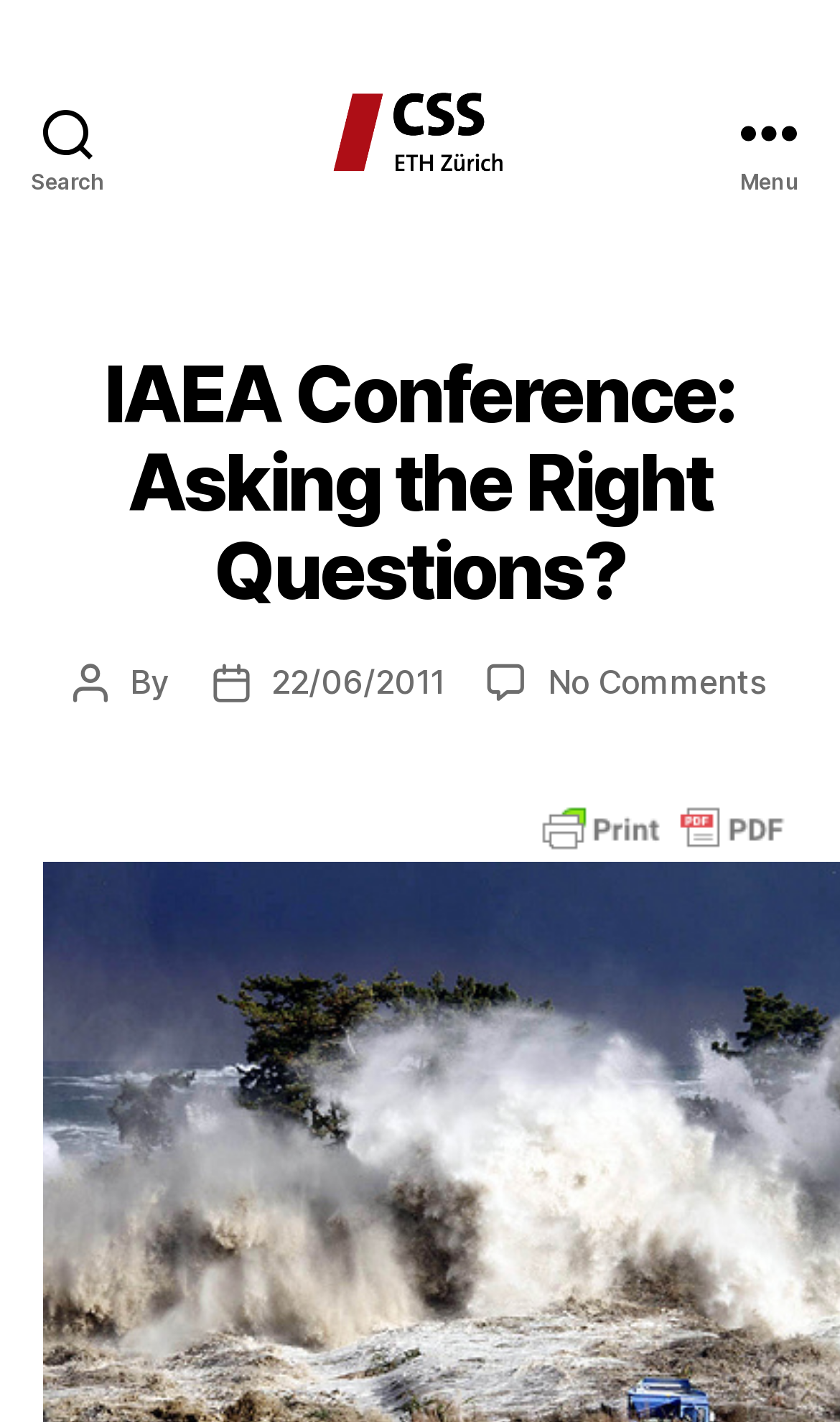Calculate the bounding box coordinates of the UI element given the description: "title="Printer Friendly, PDF & Email"".

[0.631, 0.567, 0.949, 0.593]